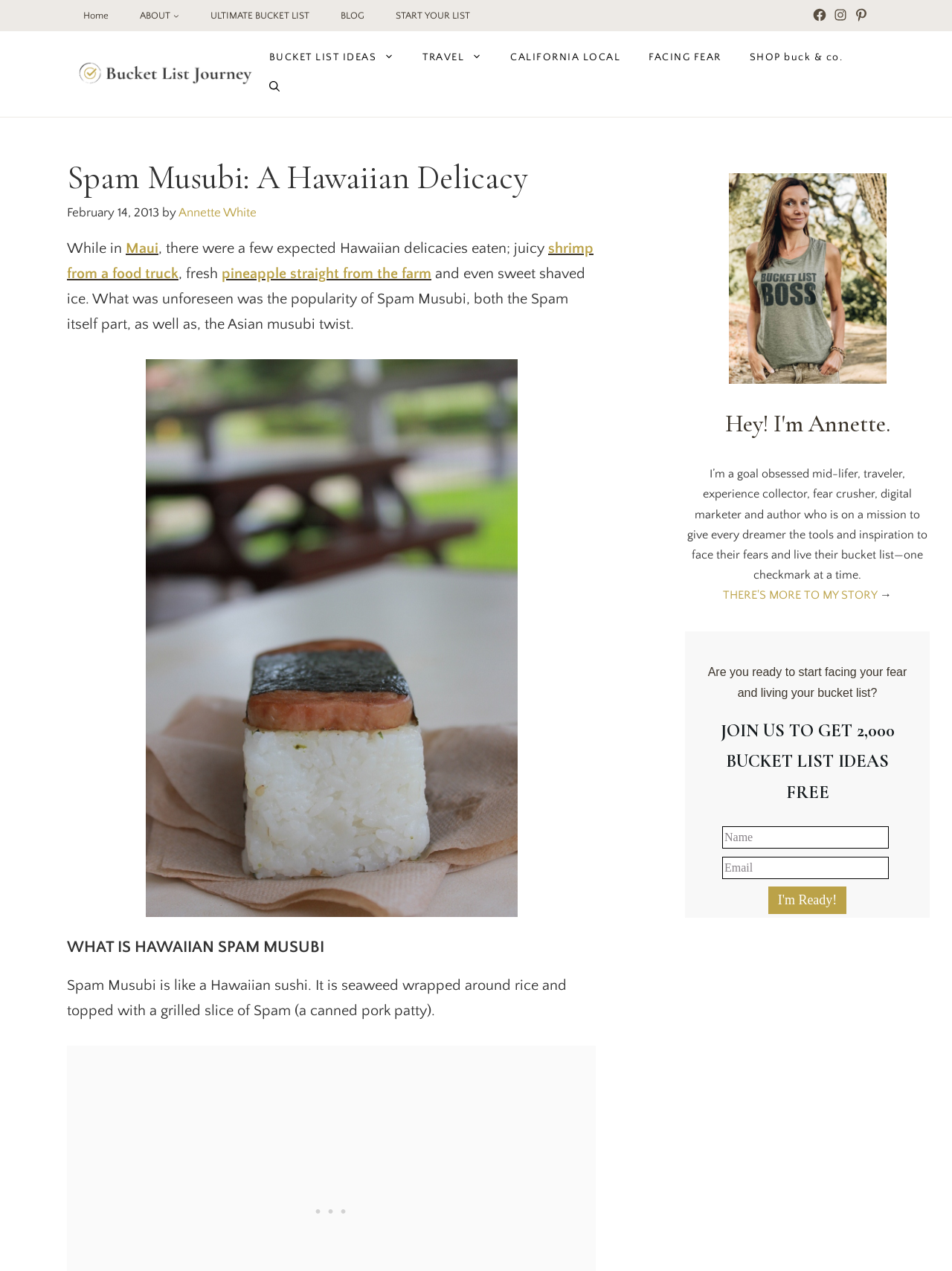Identify the bounding box coordinates for the element that needs to be clicked to fulfill this instruction: "Click the 'Home' link". Provide the coordinates in the format of four float numbers between 0 and 1: [left, top, right, bottom].

[0.088, 0.006, 0.114, 0.019]